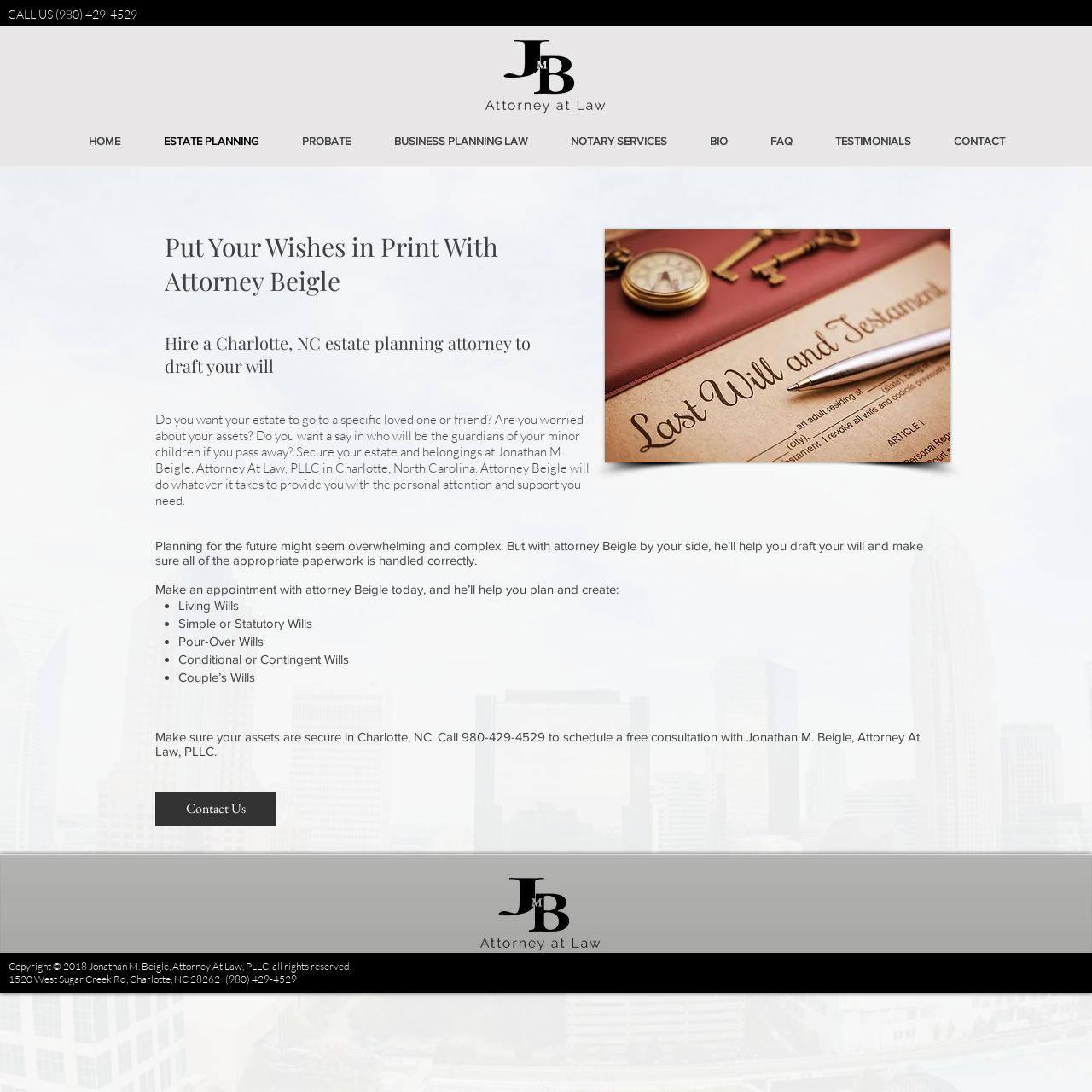Describe all the significant parts and information present on the webpage.

This webpage is about WILLS and JMB Attorney at Law, with a focus on estate planning and will drafting services. At the top, there is a heading that reads "CALL US (980) 429-4529" and an image of the law firm's logo, "BeigleLawLog.png". Below this, there is a navigation menu with links to various sections of the website, including "HOME", "ESTATE PLANNING", "PROBATE", "BUSINESS PLANNING LAW", "NOTARY SERVICES", "BIO", "FAQ", "TESTIMONIALS", and "CONTACT".

The main content of the webpage is divided into several sections. The first section has a heading that reads "Put Your Wishes in Print With Attorney Beigle" and a link with the same text. Below this, there is a heading that reads "Hire a Charlotte, NC estate planning attorney to draft your will" and a block of text that explains the importance of estate planning and the services offered by Attorney Beigle.

To the right of this text, there is an image with the caption "Living Will" and an image of a person planning a will with an attorney. Below this, there is a block of text that explains the benefits of working with Attorney Beigle to draft a will and other estate planning documents.

The next section lists the types of wills that Attorney Beigle can help with, including Living Wills, Simple or Statutory Wills, Pour-Over Wills, Conditional or Contingent Wills, and Couple’s Wills. Each type of will is listed with a bullet point and a brief description.

At the bottom of the page, there is a call to action to schedule a free consultation with Attorney Beigle, along with a link to "Contact Us". The webpage ends with a copyright notice, the law firm's address, and a second instance of the law firm's logo.